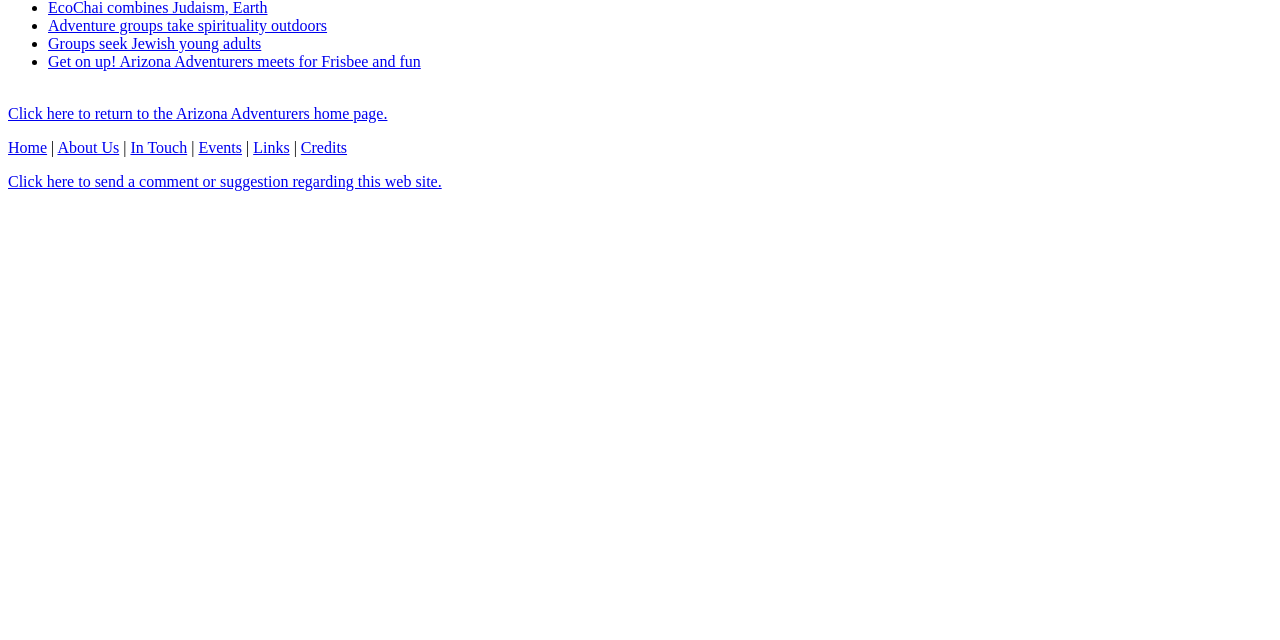Locate the bounding box of the user interface element based on this description: "Groups seek Jewish young adults".

[0.038, 0.055, 0.204, 0.081]